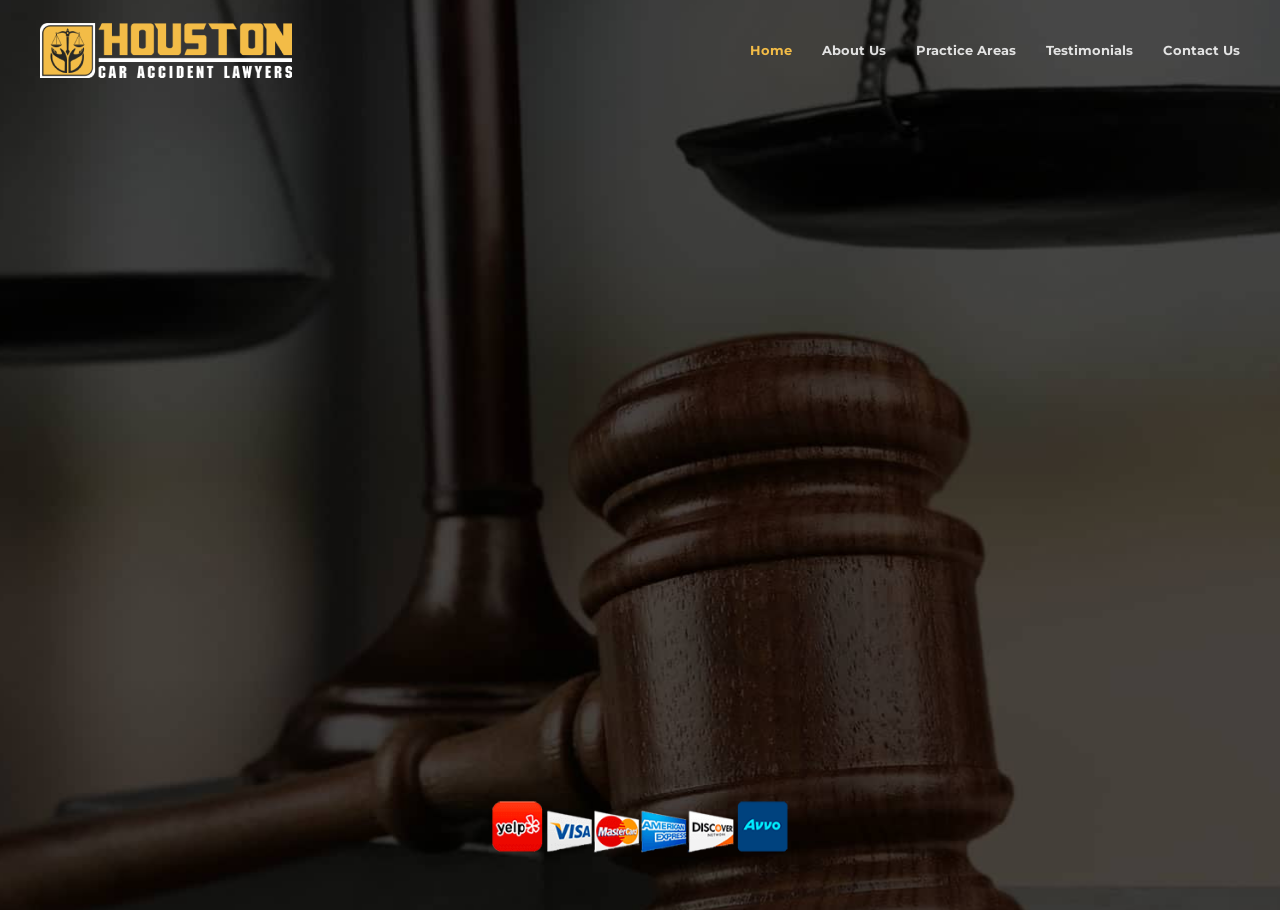Please analyze the image and provide a thorough answer to the question:
What is the call-to-action on the webpage?

The webpage has a prominent call-to-action link 'CONTACT US' with a bounding box coordinate of [0.427, 0.776, 0.566, 0.842], which suggests that the website is encouraging visitors to take action and contact them.